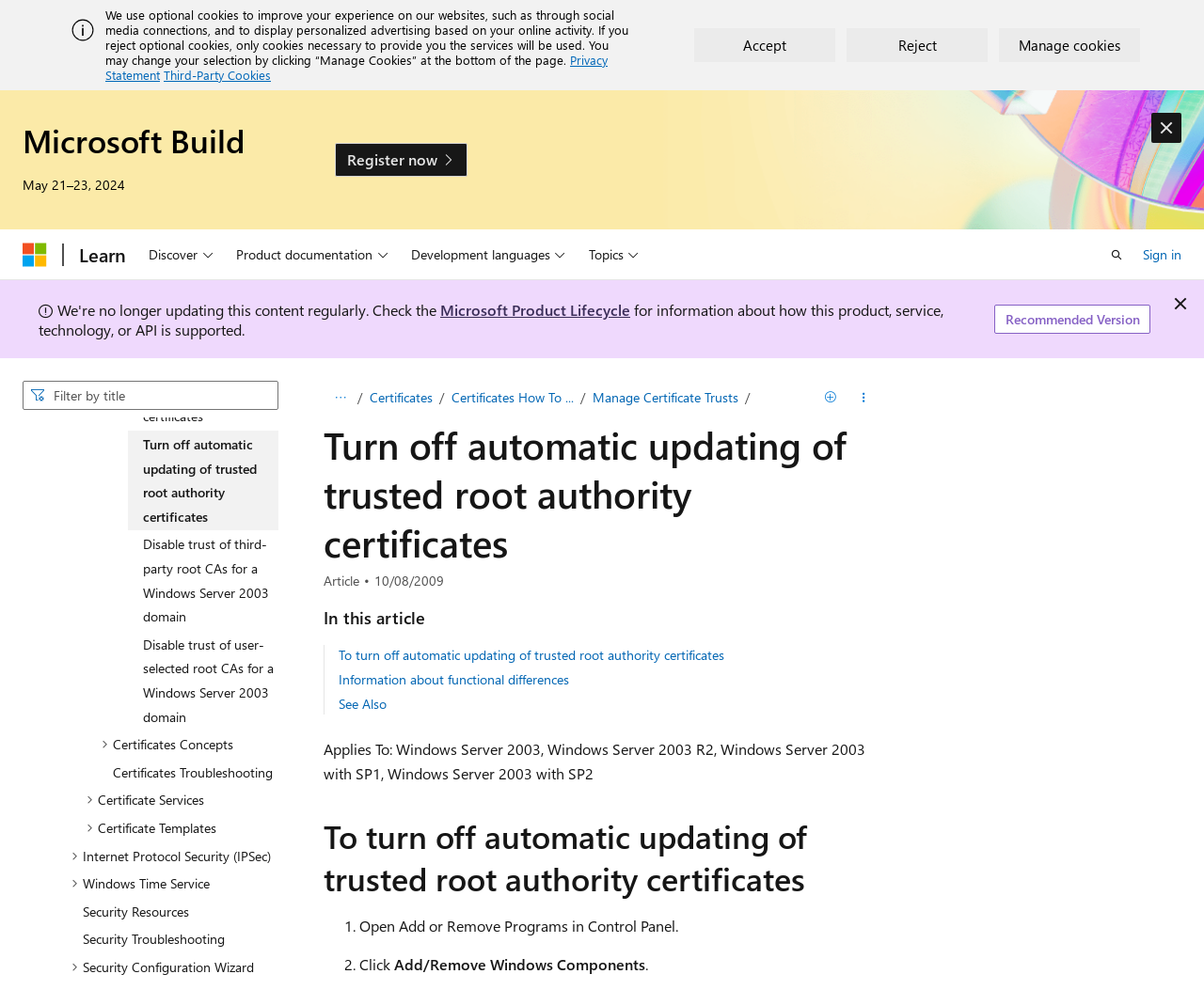Identify the bounding box coordinates for the UI element described as follows: "aria-describedby="ms--ax-2-description" placeholder="Filter by title"". Ensure the coordinates are four float numbers between 0 and 1, formatted as [left, top, right, bottom].

[0.019, 0.384, 0.231, 0.414]